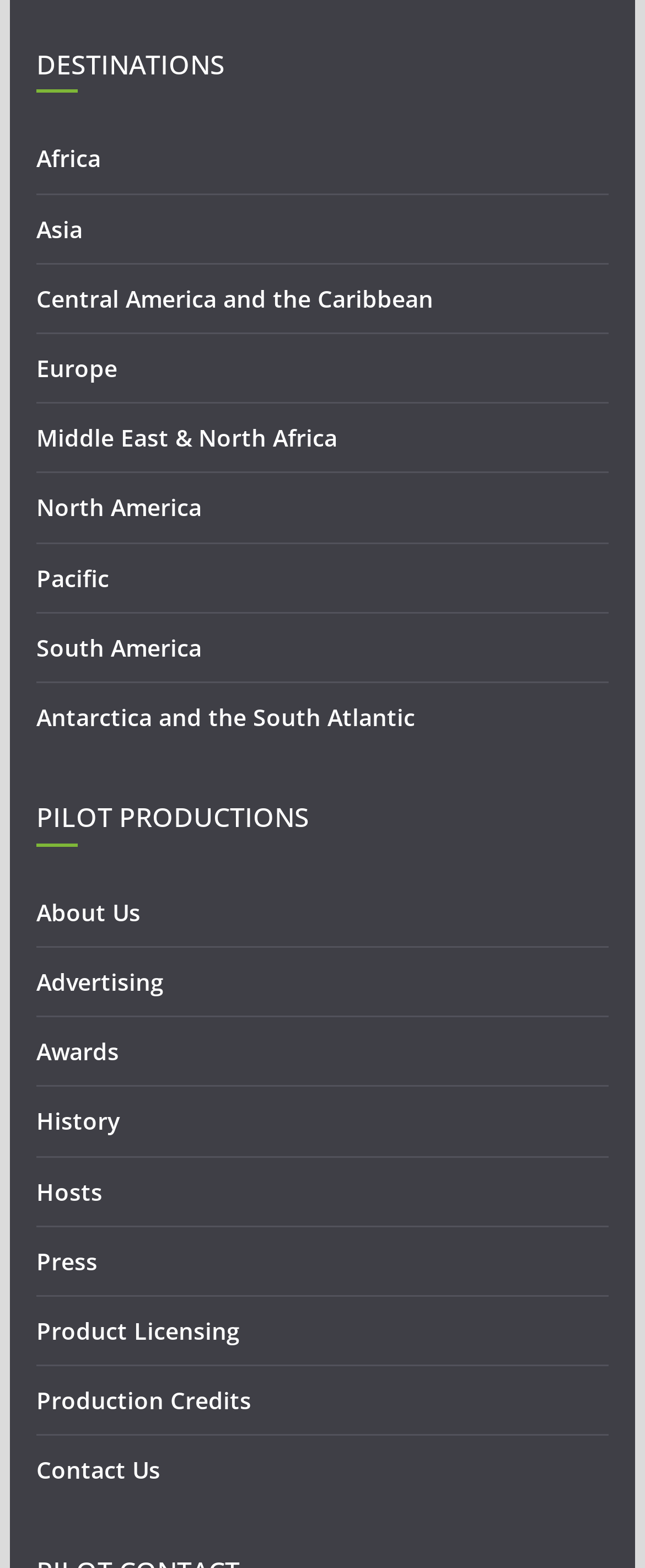Identify the bounding box of the UI element that matches this description: "Contact Us".

[0.056, 0.928, 0.248, 0.948]